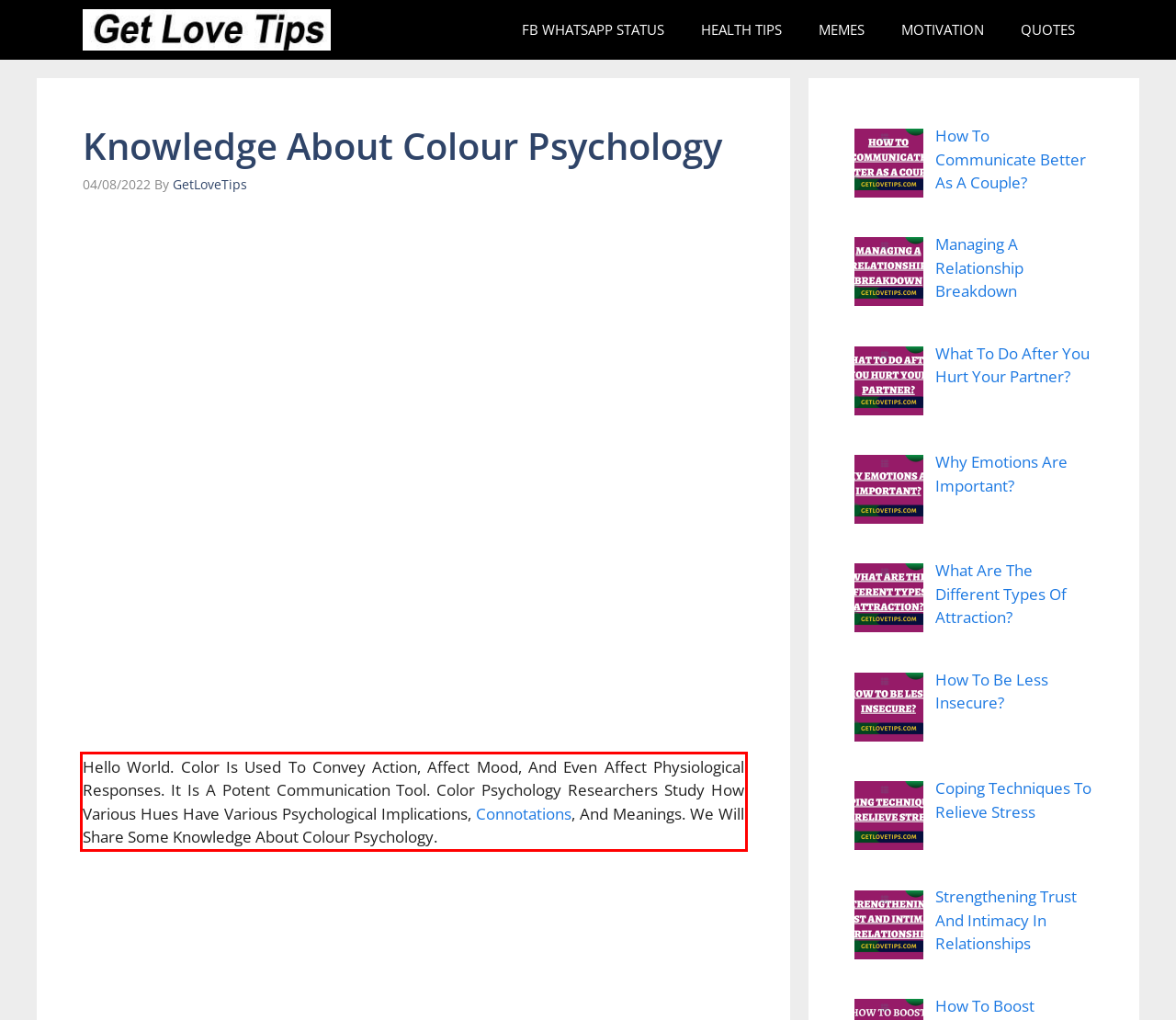Observe the screenshot of the webpage that includes a red rectangle bounding box. Conduct OCR on the content inside this red bounding box and generate the text.

Hello World. Color Is Used To Convey Action, Affect Mood, And Even Affect Physiological Responses. It Is A Potent Communication Tool. Color Psychology Researchers Study How Various Hues Have Various Psychological Implications, Connotations, And Meanings. We Will Share Some Knowledge About Colour Psychology.